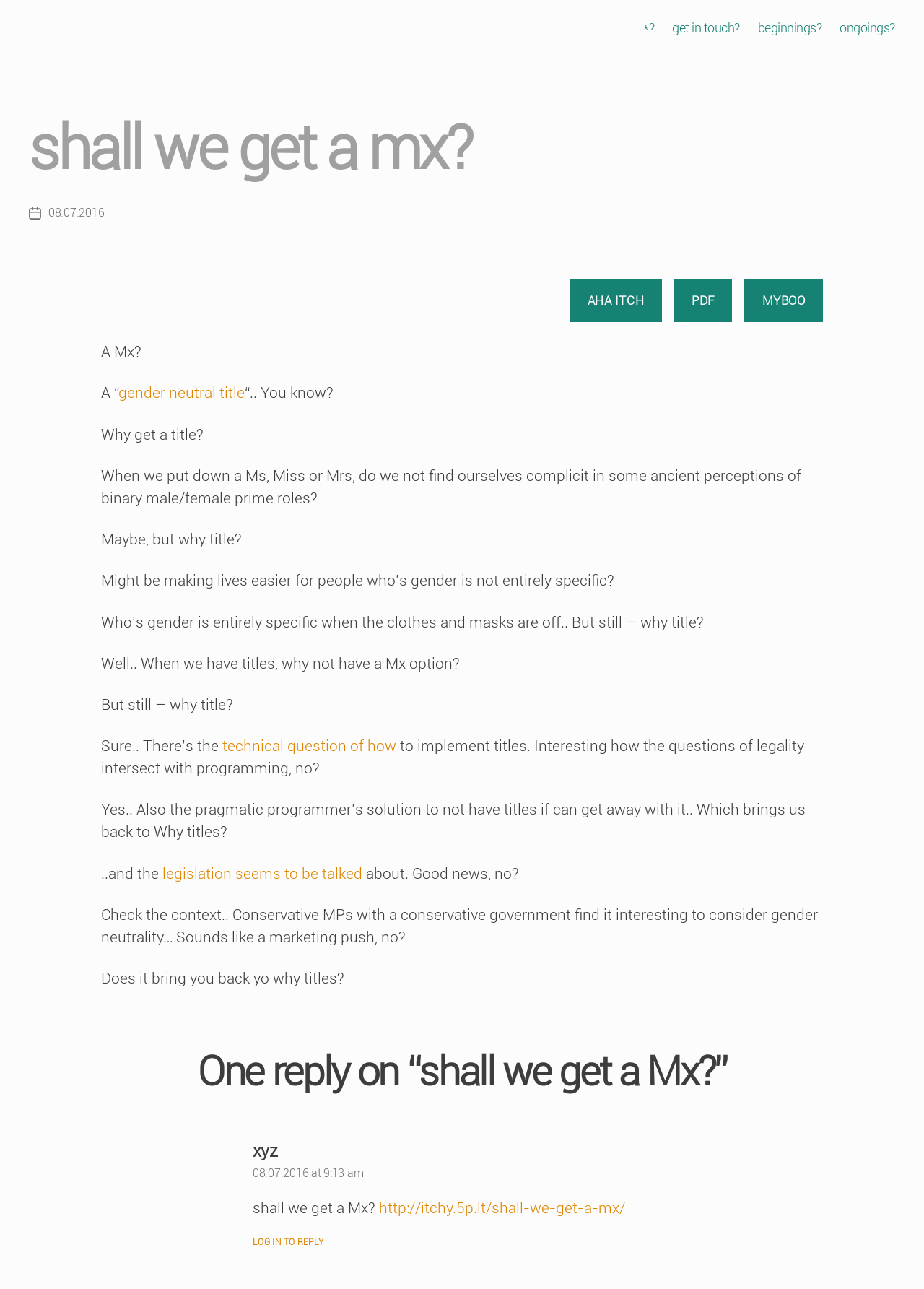What is the format of the link 'AHA ITCH'?
Please provide a single word or phrase as your answer based on the screenshot.

PDF